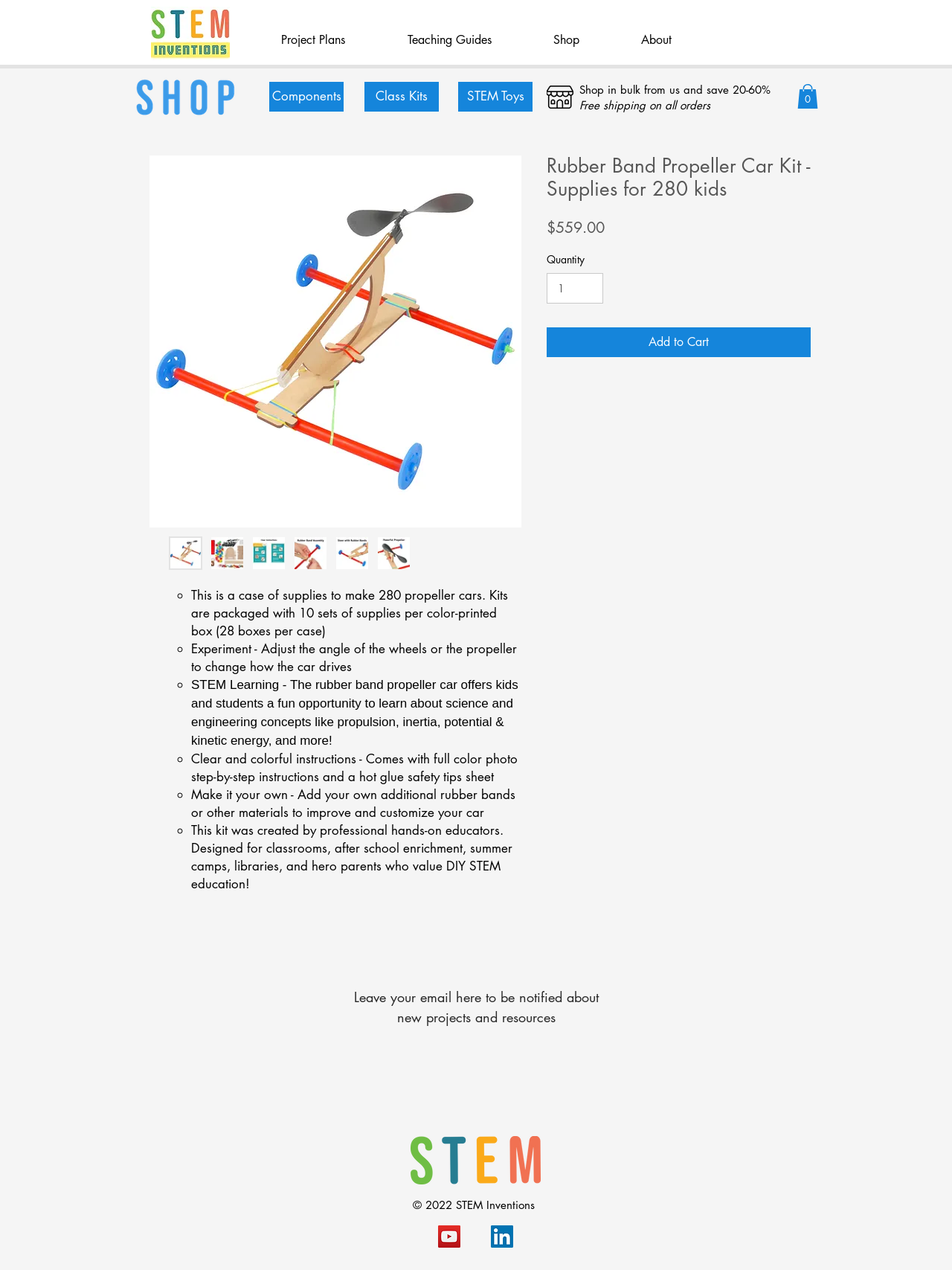Pinpoint the bounding box coordinates of the area that must be clicked to complete this instruction: "Click the 'Cart with 0 items' button".

[0.838, 0.066, 0.859, 0.086]